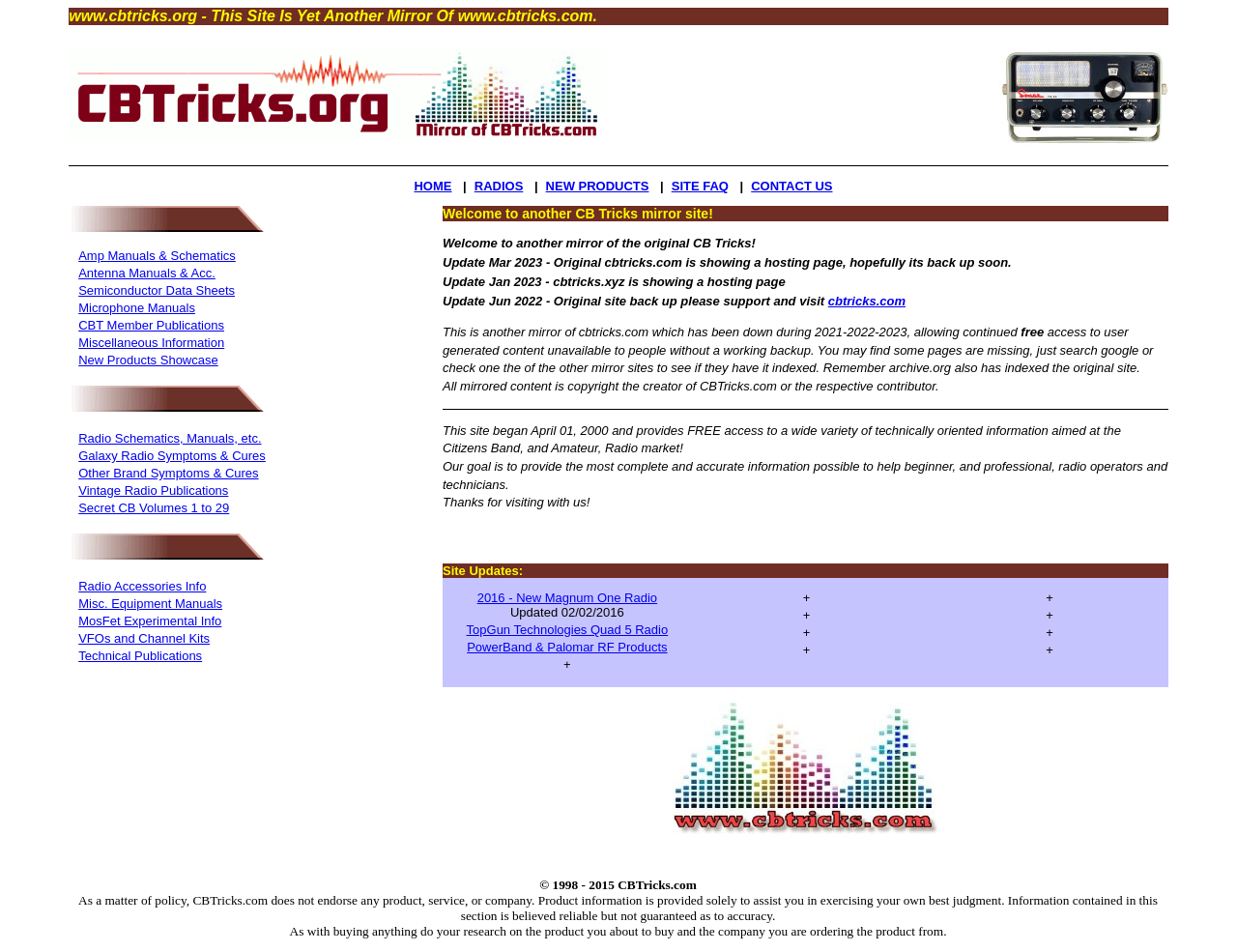Provide the bounding box coordinates of the UI element this sentence describes: "SITE FAQ".

[0.543, 0.188, 0.589, 0.203]